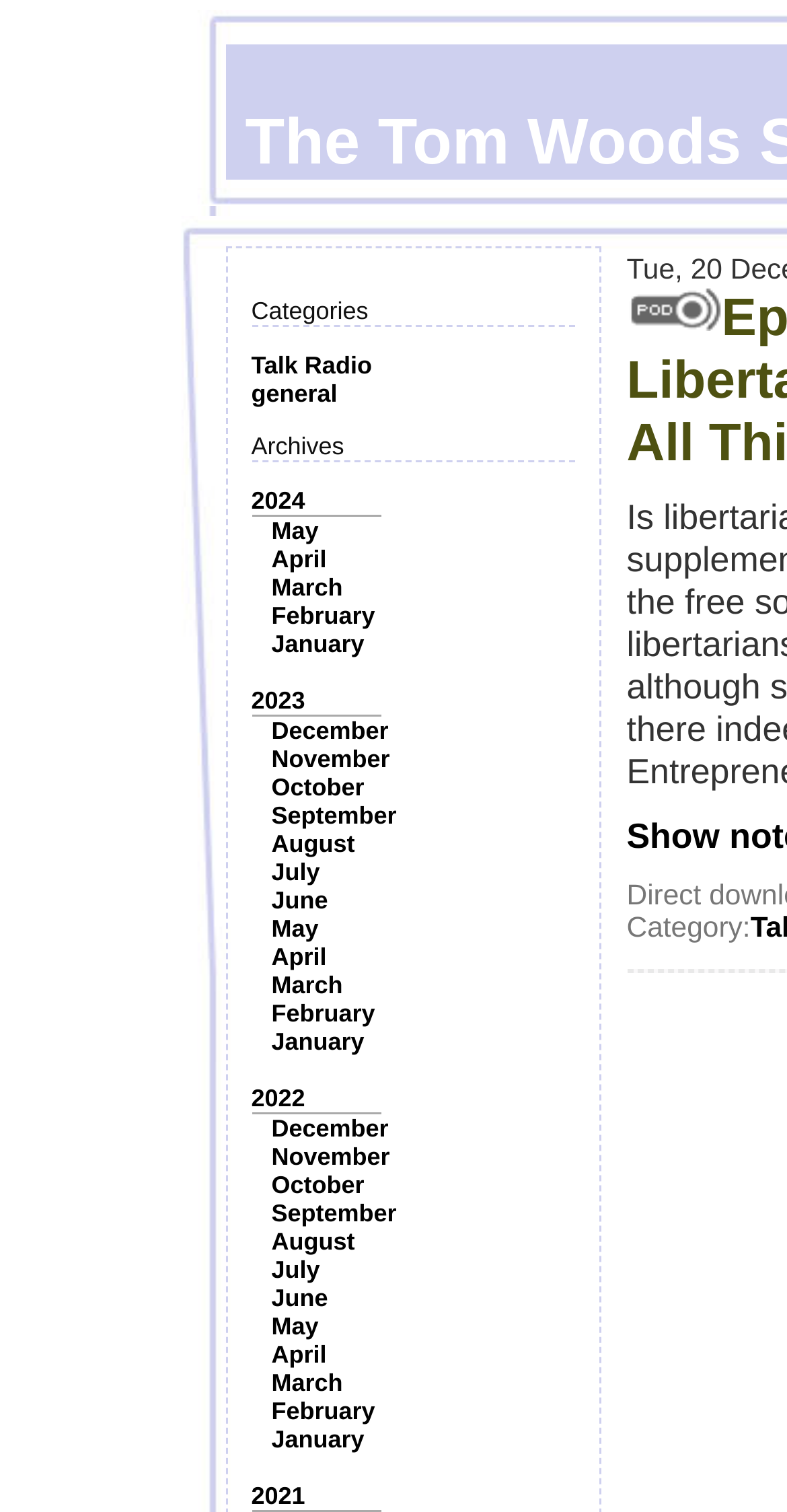Please find the bounding box coordinates of the element that needs to be clicked to perform the following instruction: "Click on the 'Talk Radio' category". The bounding box coordinates should be four float numbers between 0 and 1, represented as [left, top, right, bottom].

[0.319, 0.232, 0.473, 0.251]